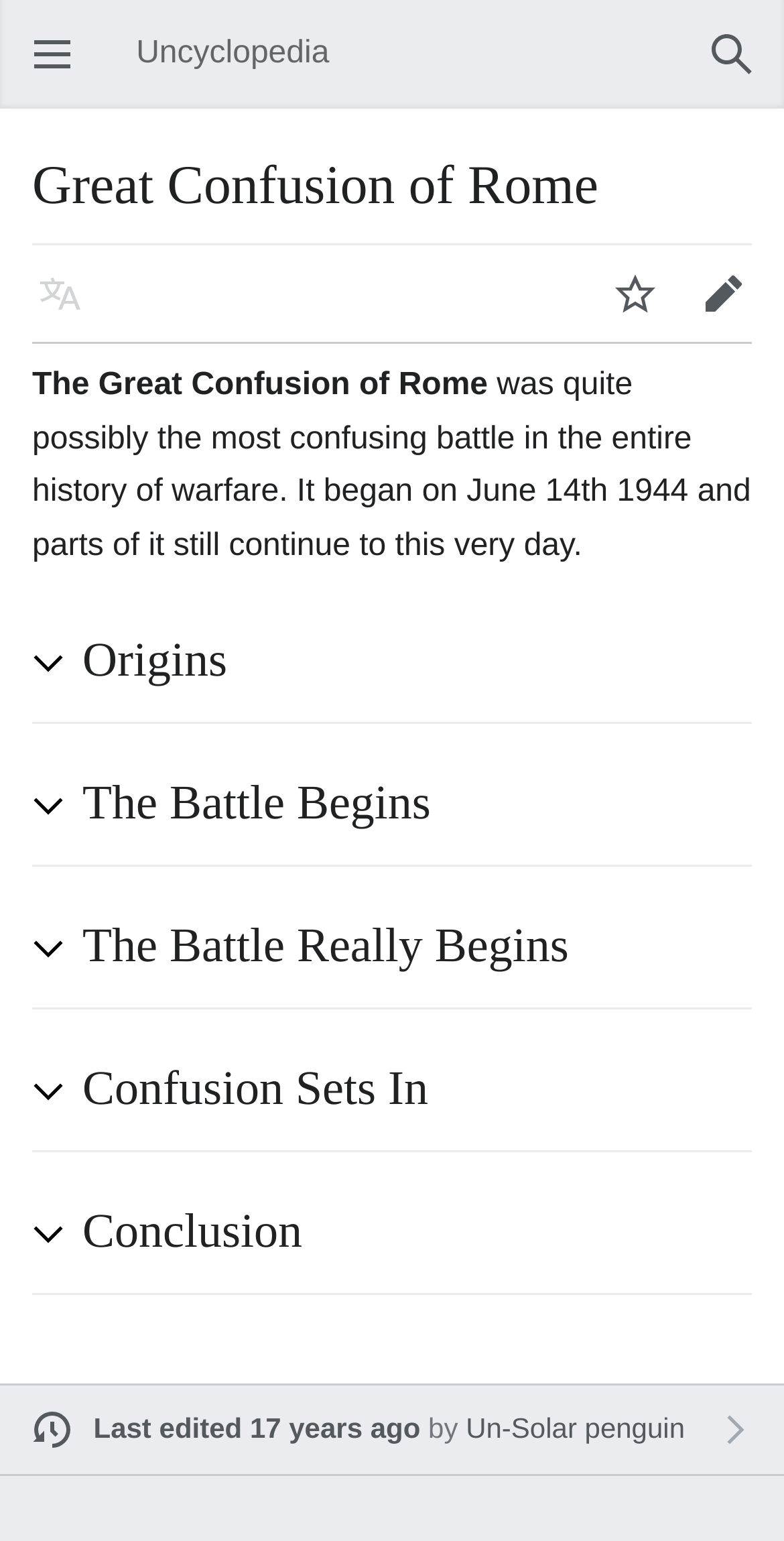Find the bounding box coordinates of the element to click in order to complete the given instruction: "Open main menu."

[0.041, 0.007, 0.074, 0.023]